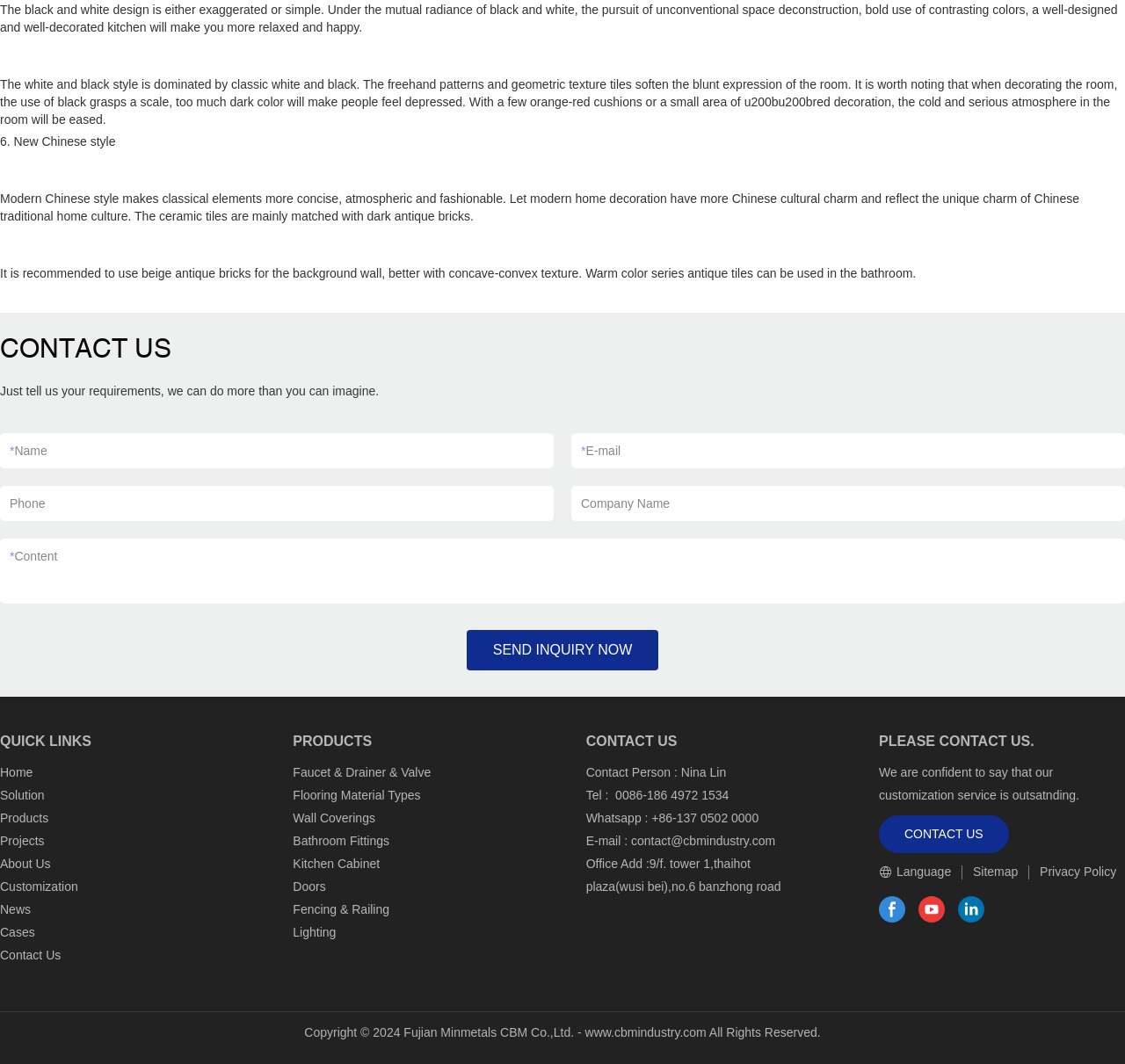Could you find the bounding box coordinates of the clickable area to complete this instruction: "enter your name in the input field"?

[0.012, 0.408, 0.48, 0.439]